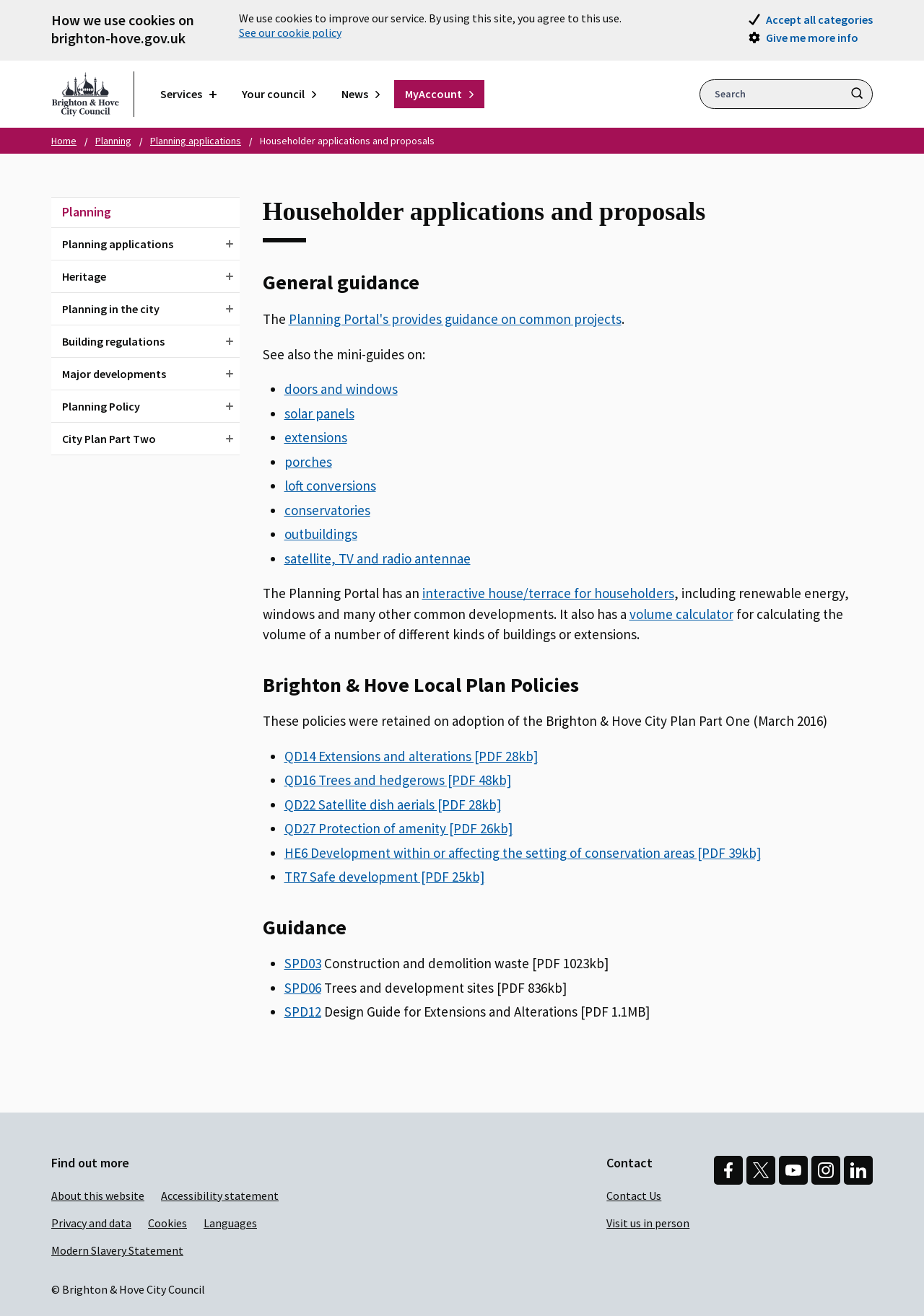Offer a meticulous description of the webpage's structure and content.

The webpage is about householder applications and proposals, providing general guidance on common projects. At the top, there is a link to skip to the main content. Below that, there is a cookie notice with a brief description, a link to see the cookie policy, and two buttons to accept or decline cookies.

On the top-left corner, there is a link to the Brighton & Hove City Council homepage, accompanied by an image of the council's logo. Next to it, there is a navigation menu with links to services, news, and MyAccount.

On the top-right corner, there is a search bar with a search button. Below the search bar, there is a breadcrumb navigation menu showing the current page's location in the website's hierarchy.

The main content of the page is divided into two sections. The left section has a list of accordion buttons, each with a heading related to planning, such as "Planning applications", "Heritage", and "Building regulations". The right section has a heading "Householder applications and proposals" and provides general guidance on common projects. There is a paragraph of text explaining that the Planning Portal provides guidance on common projects, followed by a list of mini-guides on specific topics, such as doors and windows, solar panels, and loft conversions.

Further down the page, there is a section about the Planning Portal's interactive house/terrace for householders, which includes features such as a volume calculator. Finally, there is a section about Brighton & Hove Local Plan Policies, which were retained on adoption of the Brighton & Hove City Plan Part One in March 2016.